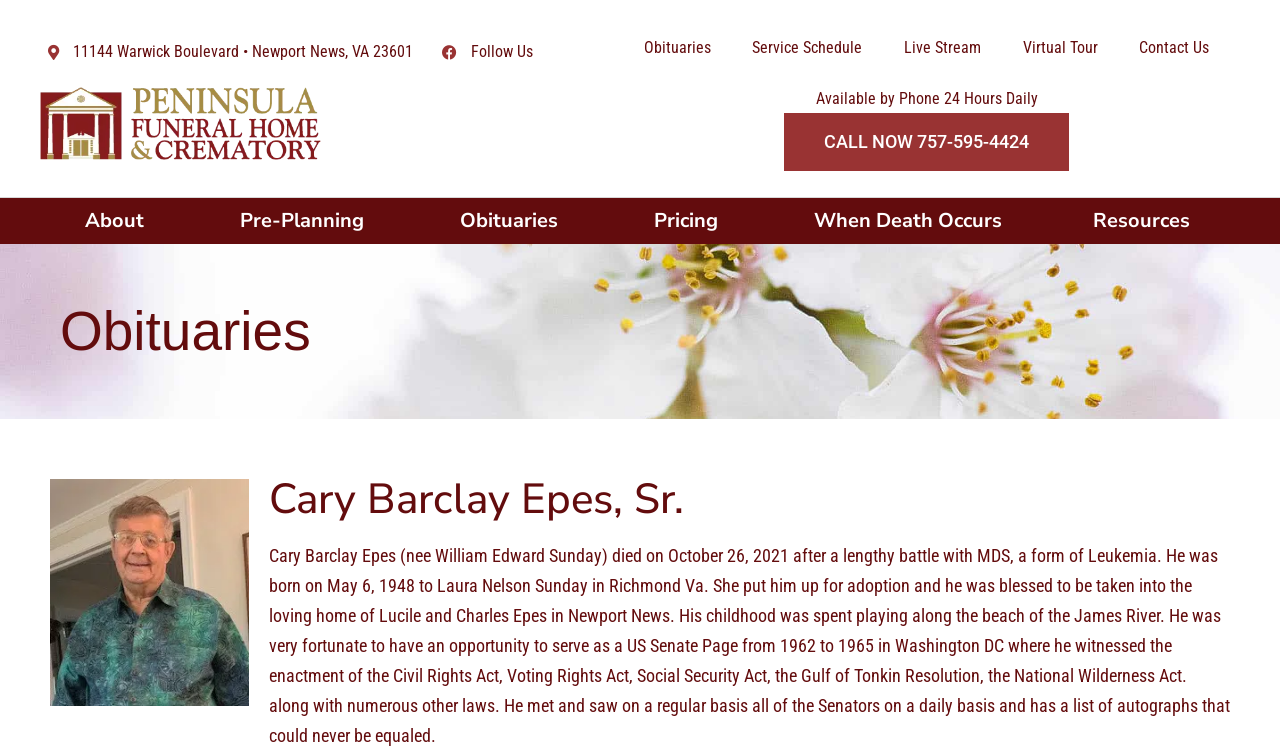What is the address of Peninsula Funeral Home?
Please answer the question with as much detail as possible using the screenshot.

I found the address by looking at the static text element at the top of the page, which contains the address '11144 Warwick Boulevard • Newport News, VA 23601'.